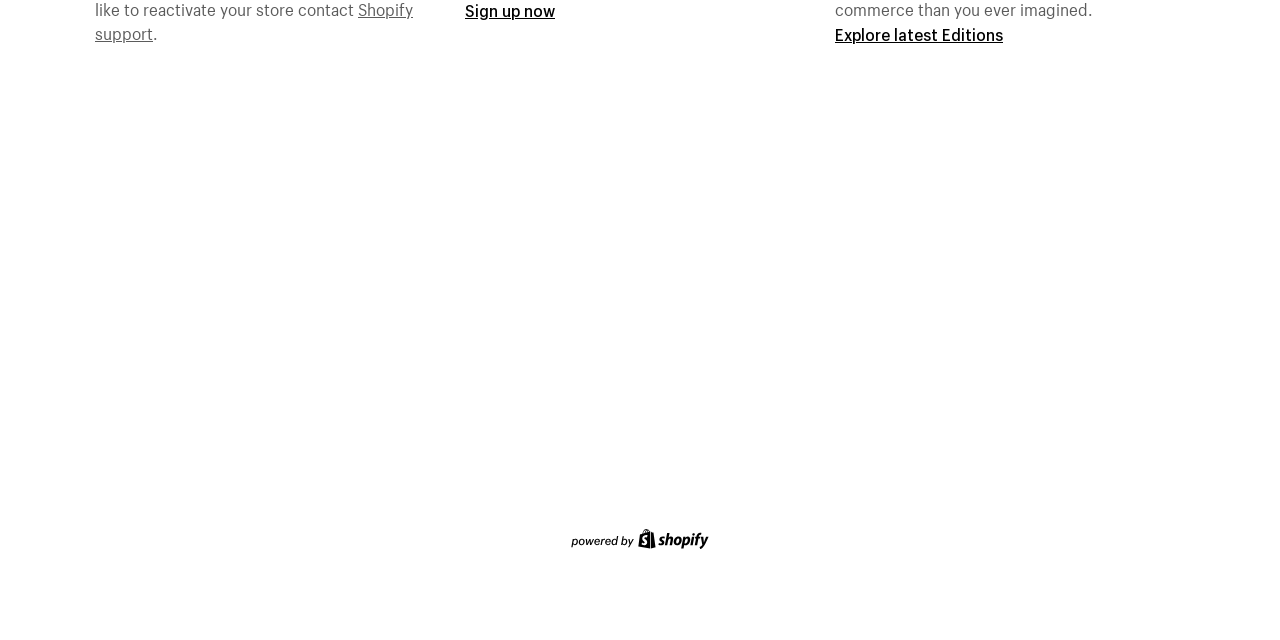Identify the bounding box for the UI element that is described as follows: "Explore latest Editions".

[0.652, 0.037, 0.784, 0.07]